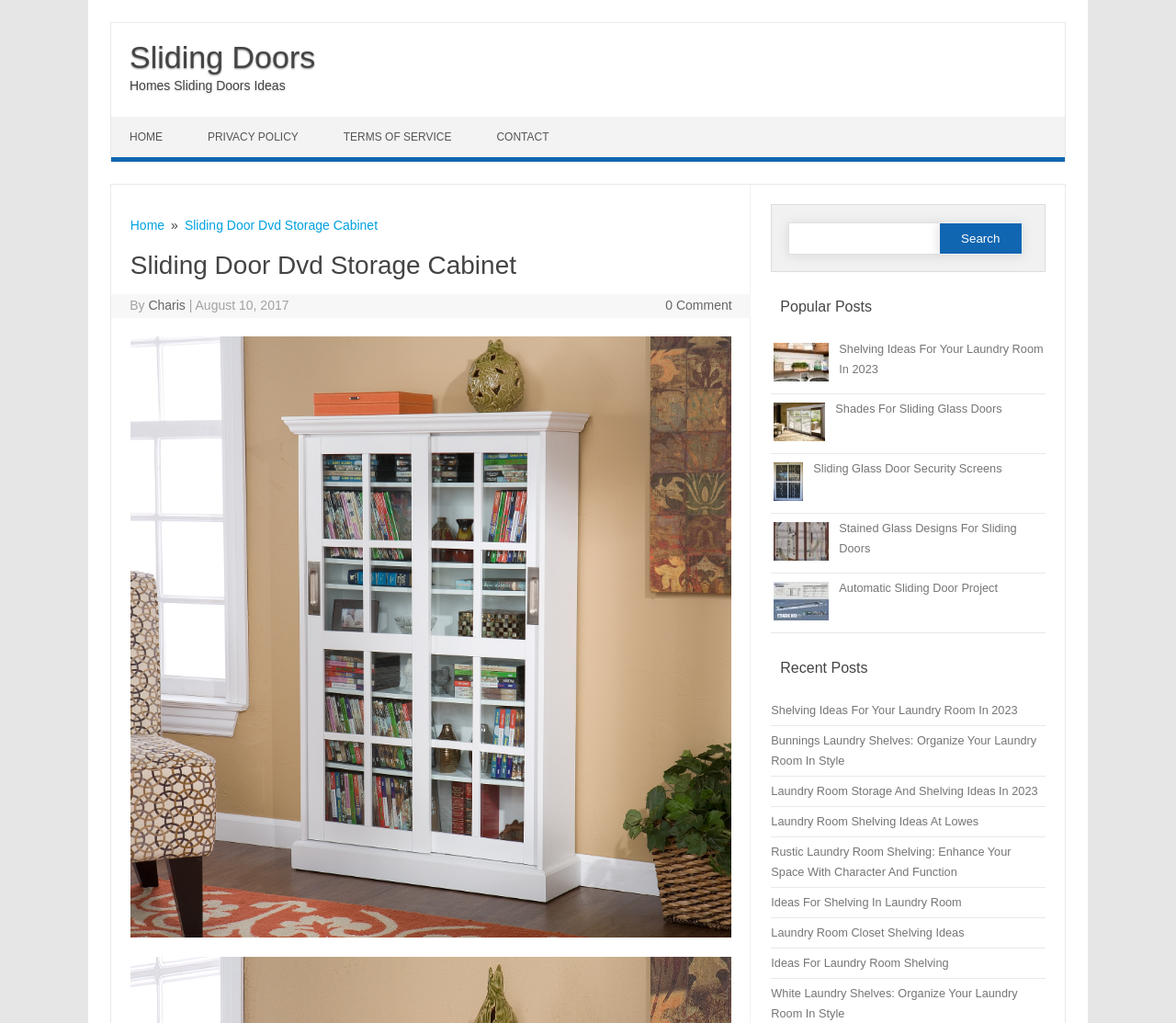Please specify the bounding box coordinates of the clickable section necessary to execute the following command: "Read Sliding Door Dvd Storage Cabinet article".

[0.111, 0.245, 0.622, 0.275]